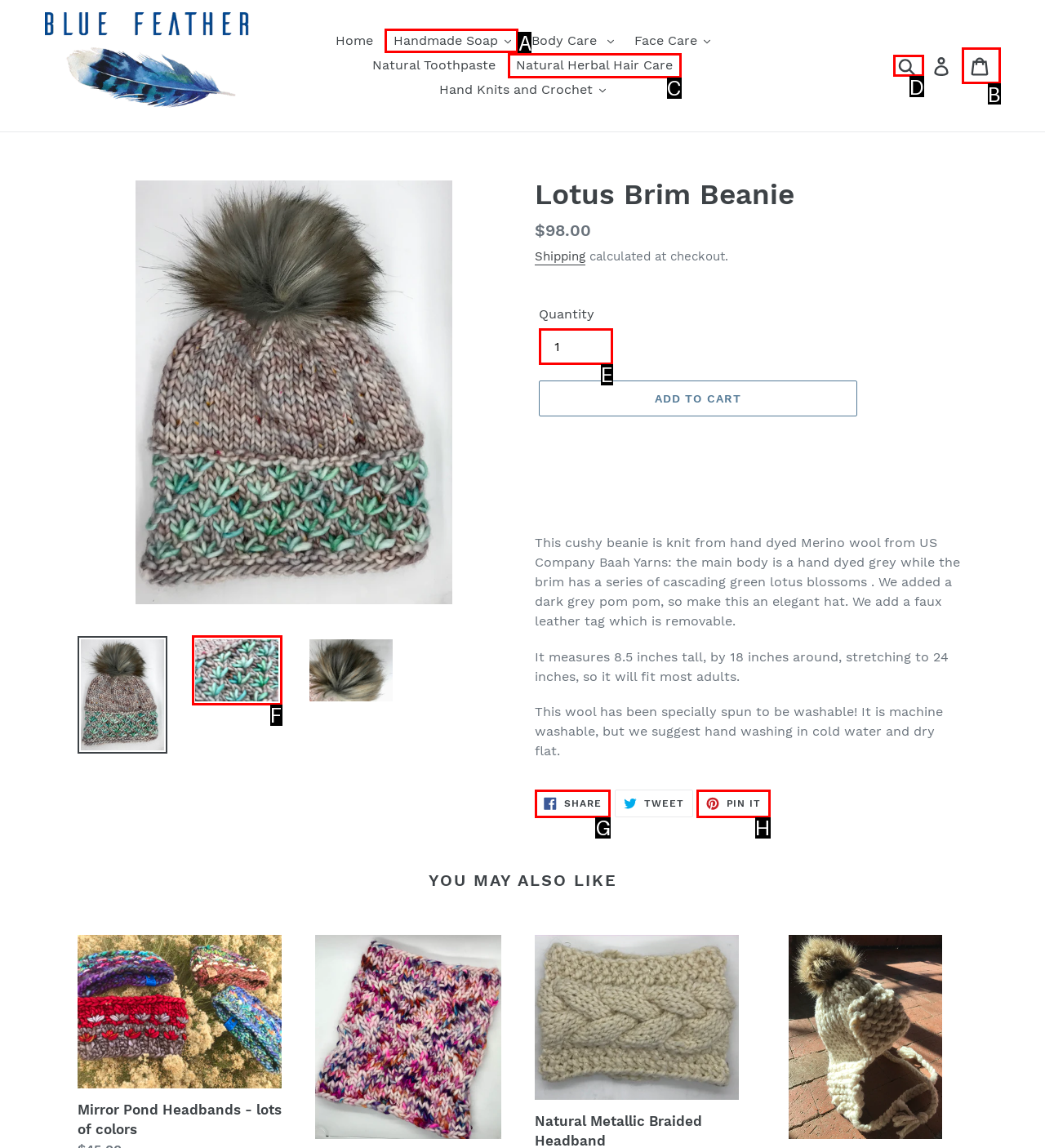Decide which letter you need to select to fulfill the task: Click the 'Handmade Soap' button
Answer with the letter that matches the correct option directly.

A